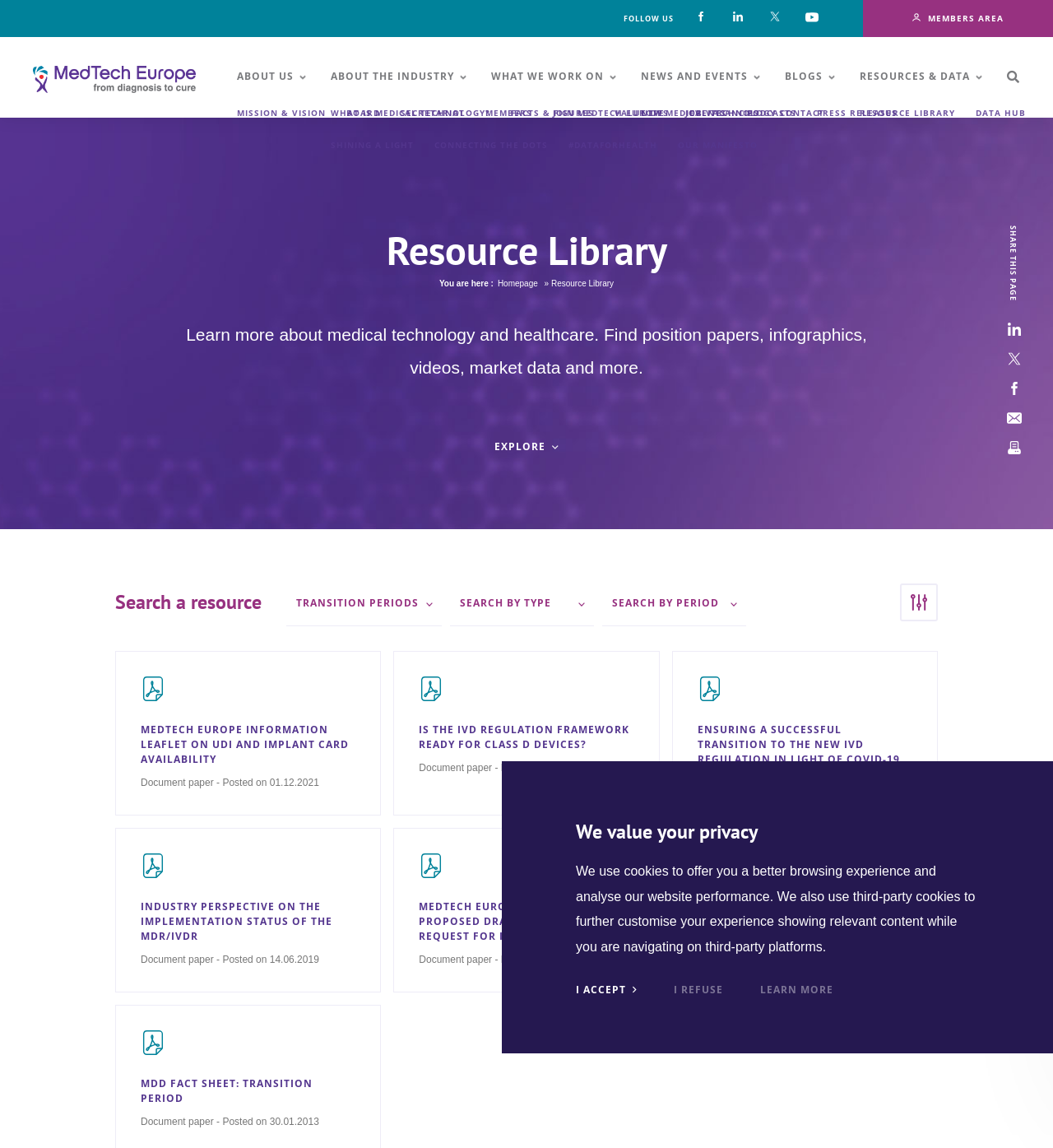Provide the bounding box coordinates for the area that should be clicked to complete the instruction: "View MedTech Europe Information Leaflet on UDI and Implant Card Availability".

[0.134, 0.629, 0.338, 0.668]